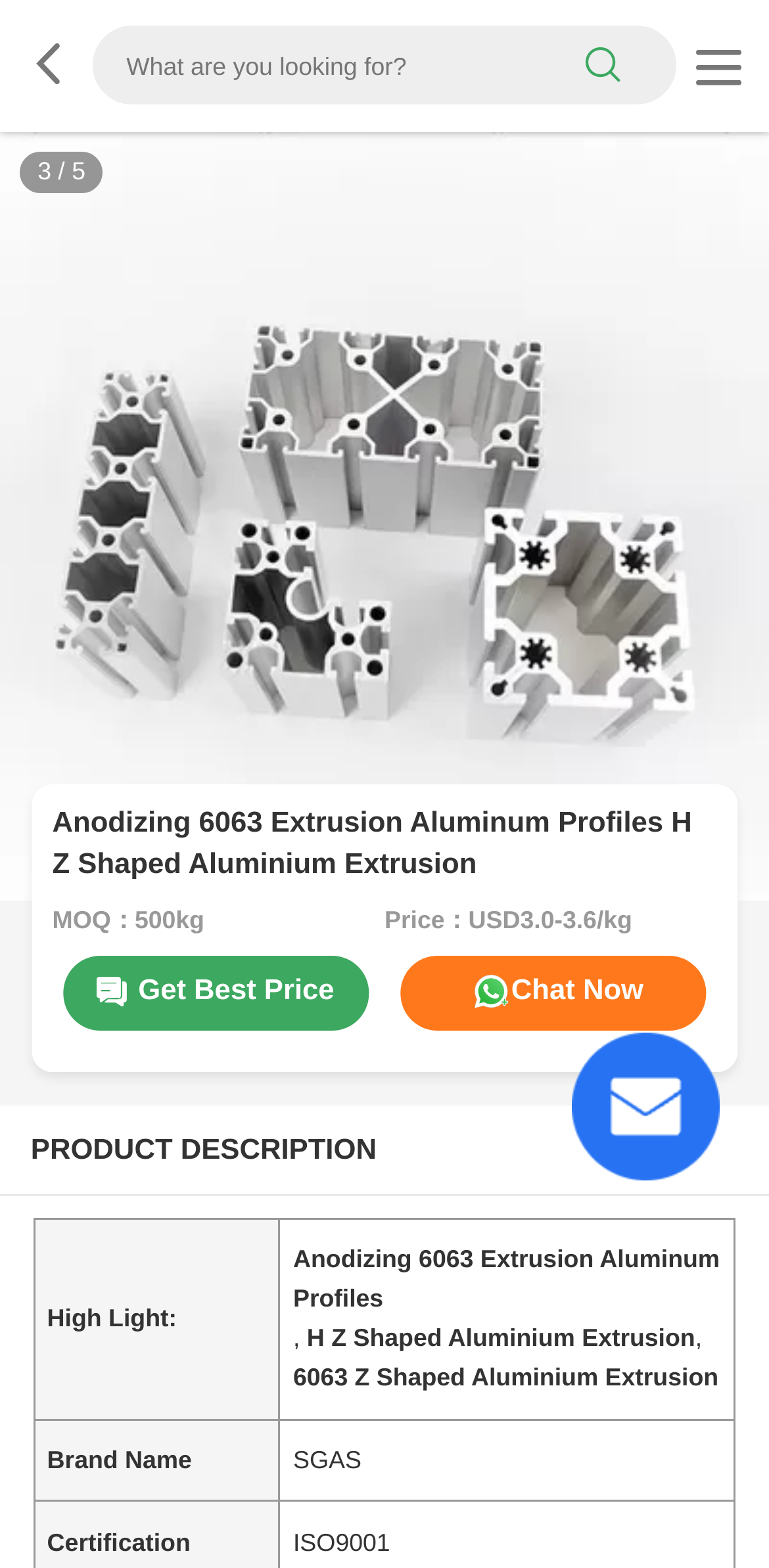Given the description of the UI element: "search", predict the bounding box coordinates in the form of [left, top, right, bottom], with each value being a float between 0 and 1.

[0.694, 0.018, 0.876, 0.065]